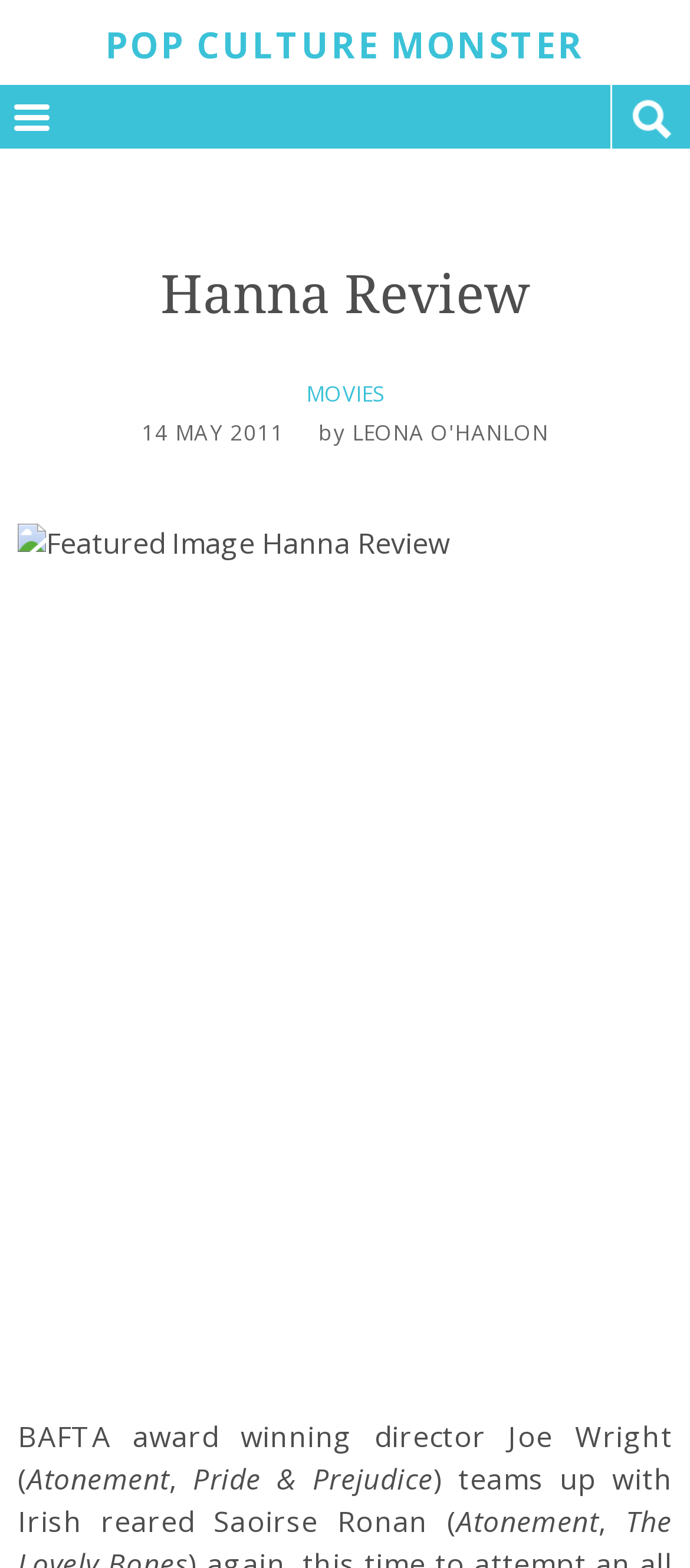Based on what you see in the screenshot, provide a thorough answer to this question: What is the category of the webpage?

The answer can be found in the text element that displays the category of the webpage, which is 'MOVIES'. This indicates that the webpage is categorized under movies.